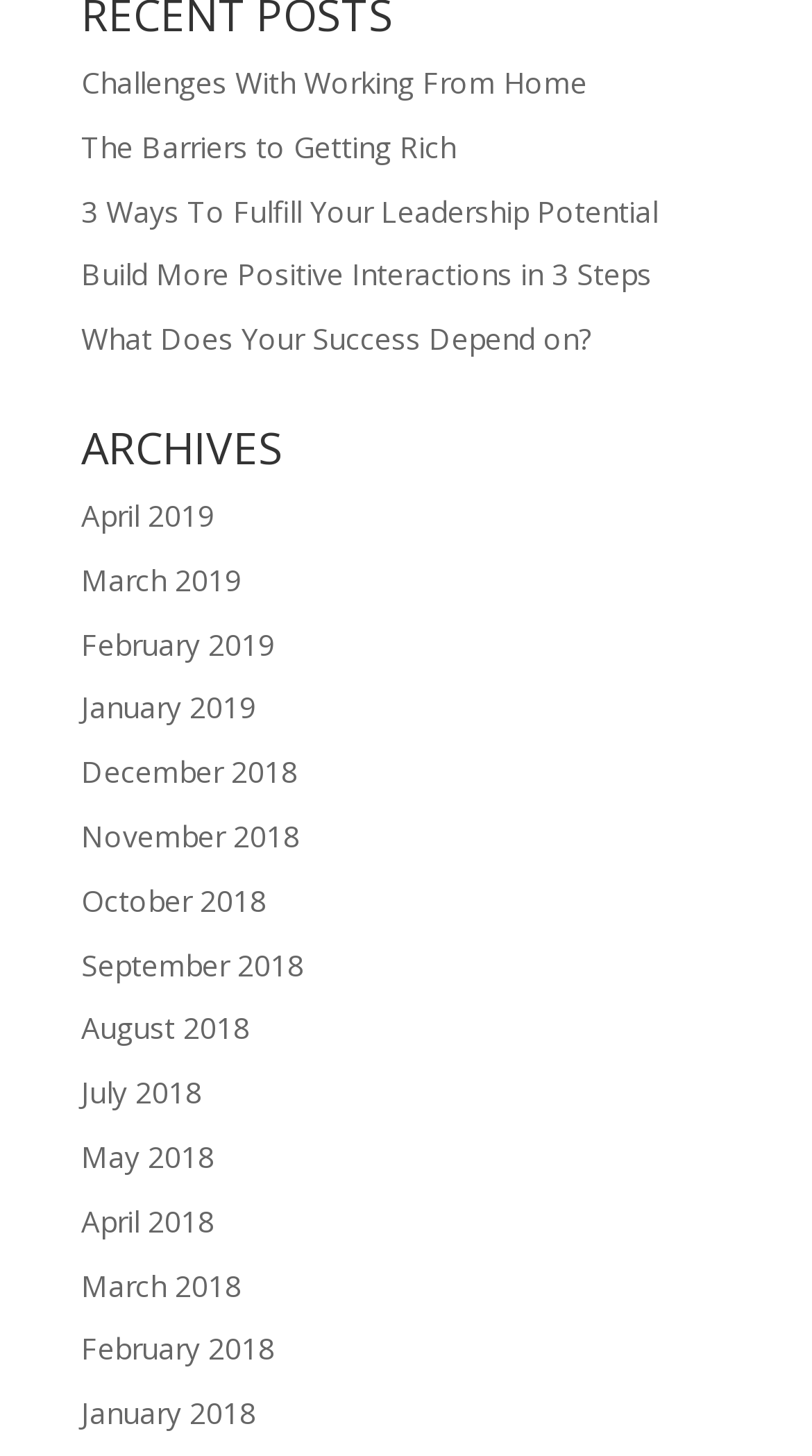Determine the bounding box coordinates for the area that should be clicked to carry out the following instruction: "Explore the article about fulfilling leadership potential".

[0.1, 0.131, 0.81, 0.158]